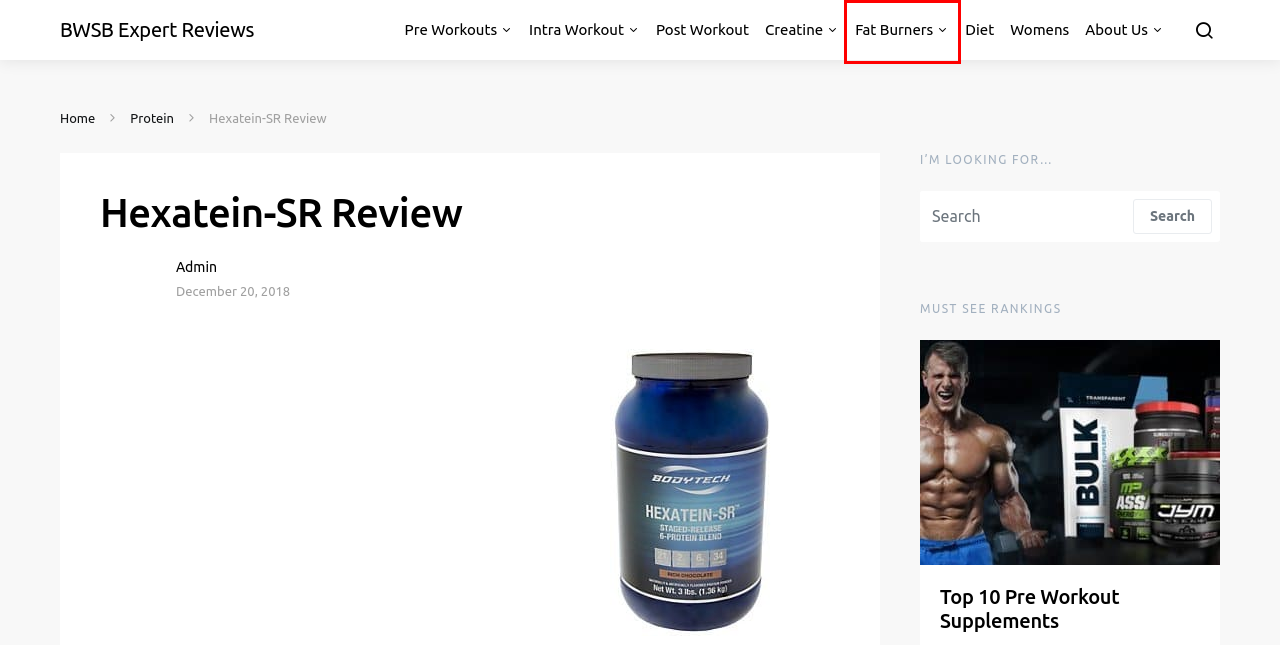View the screenshot of the webpage containing a red bounding box around a UI element. Select the most fitting webpage description for the new page shown after the element in the red bounding box is clicked. Here are the candidates:
A. Pre Workout Supplement Reviews - Bestworkoutsupplementsblog.com
B. Post Workout Supplement Archives: BWSB Reviews
C. Creatine Supplement Archives: Reviews and Rankings
D. Diet and Health Articles - BestWorkoutSupplementsBlog.com
E. Womens Workout Supplements Archives - BWSB Expert Reviews
F. About Us: Who Is BestWorkoutSupplementsBlog and Why We Do This
G. Fat Burner Supplement Category Archives - View Fat Burner Topics Here
H. Protein Supplement Archives - All Protein Related Articles

G